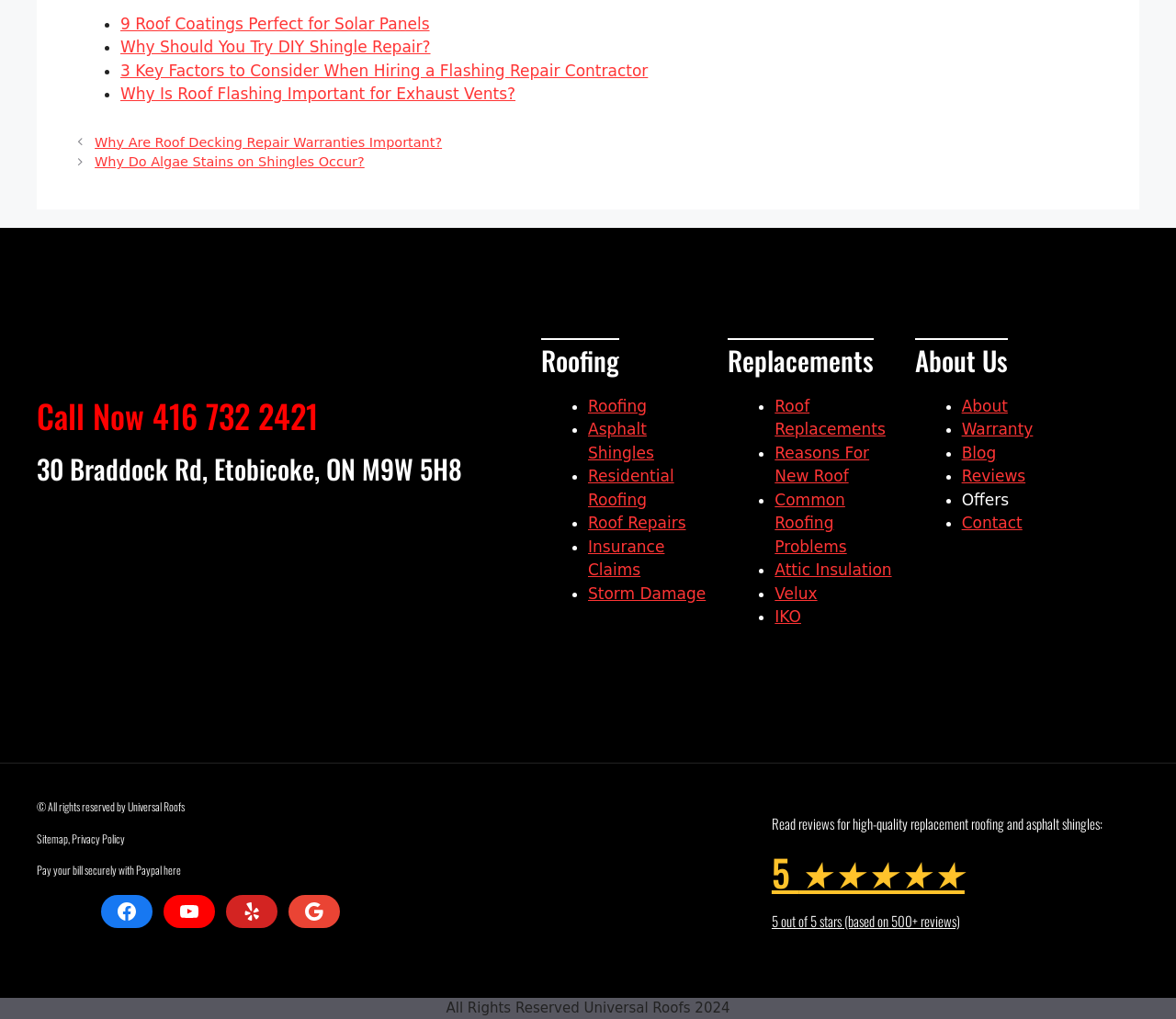Please specify the bounding box coordinates for the clickable region that will help you carry out the instruction: "Visit Facebook page".

[0.086, 0.879, 0.13, 0.911]